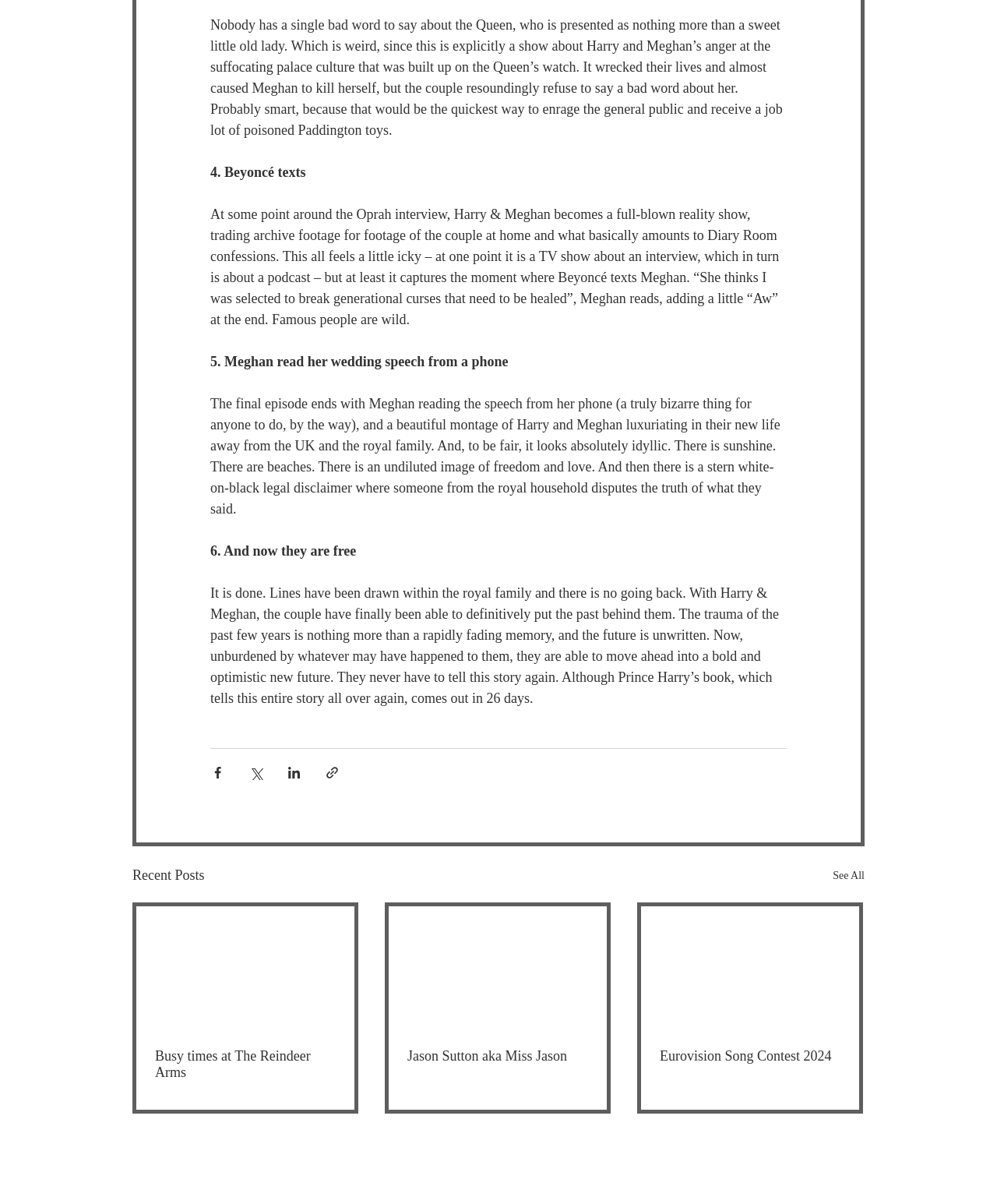Could you determine the bounding box coordinates of the clickable element to complete the instruction: "Click on the 'HOME' link"? Provide the coordinates as four float numbers between 0 and 1, i.e., [left, top, right, bottom].

None